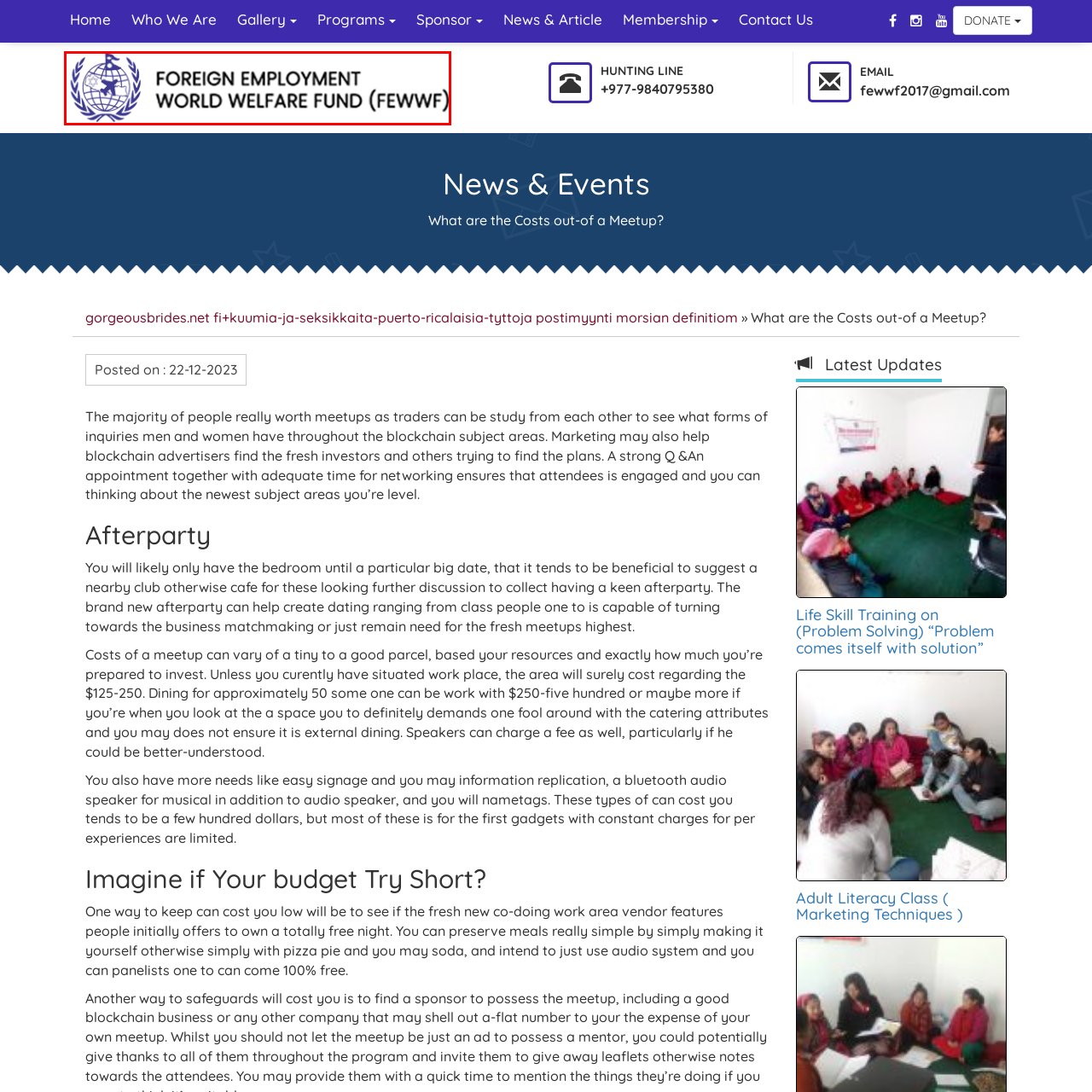What is above the globe in the logo?
Observe the image marked by the red bounding box and generate a detailed answer to the question.

The caption states that above the globe, a flag can be seen, which emphasizes the organization's connection to various nations.